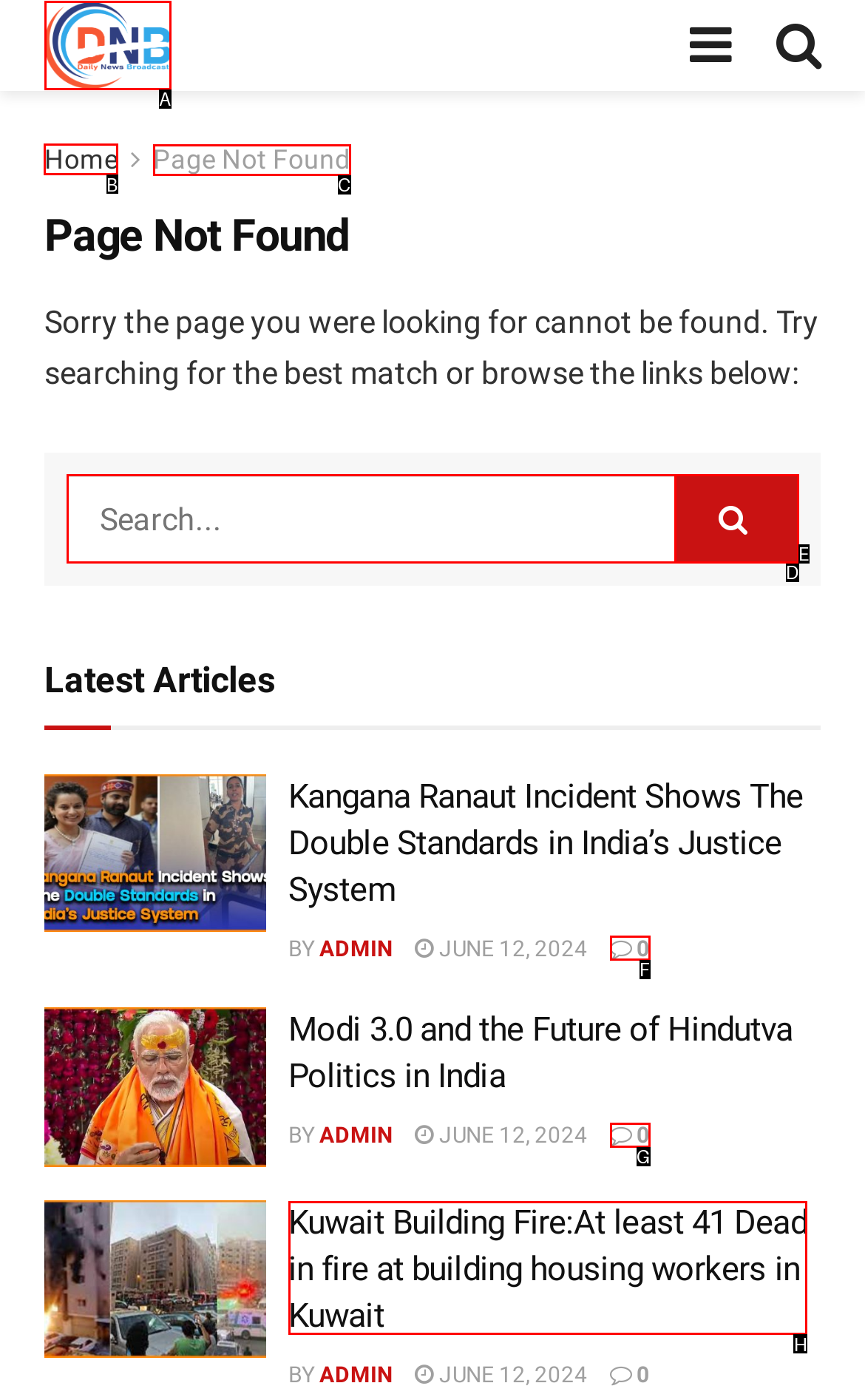Based on the choices marked in the screenshot, which letter represents the correct UI element to perform the task: Visit home page?

B